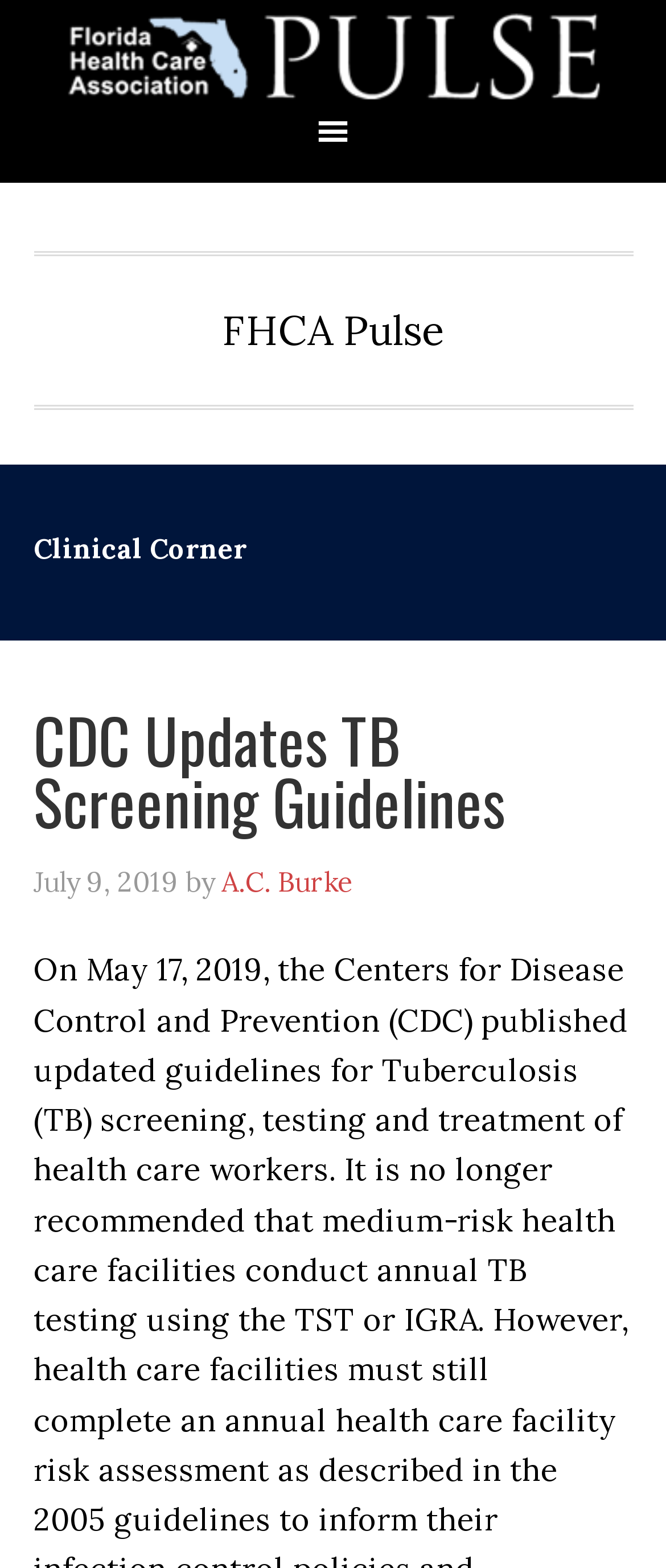Respond with a single word or phrase to the following question:
Who wrote the first article?

A.C. Burke